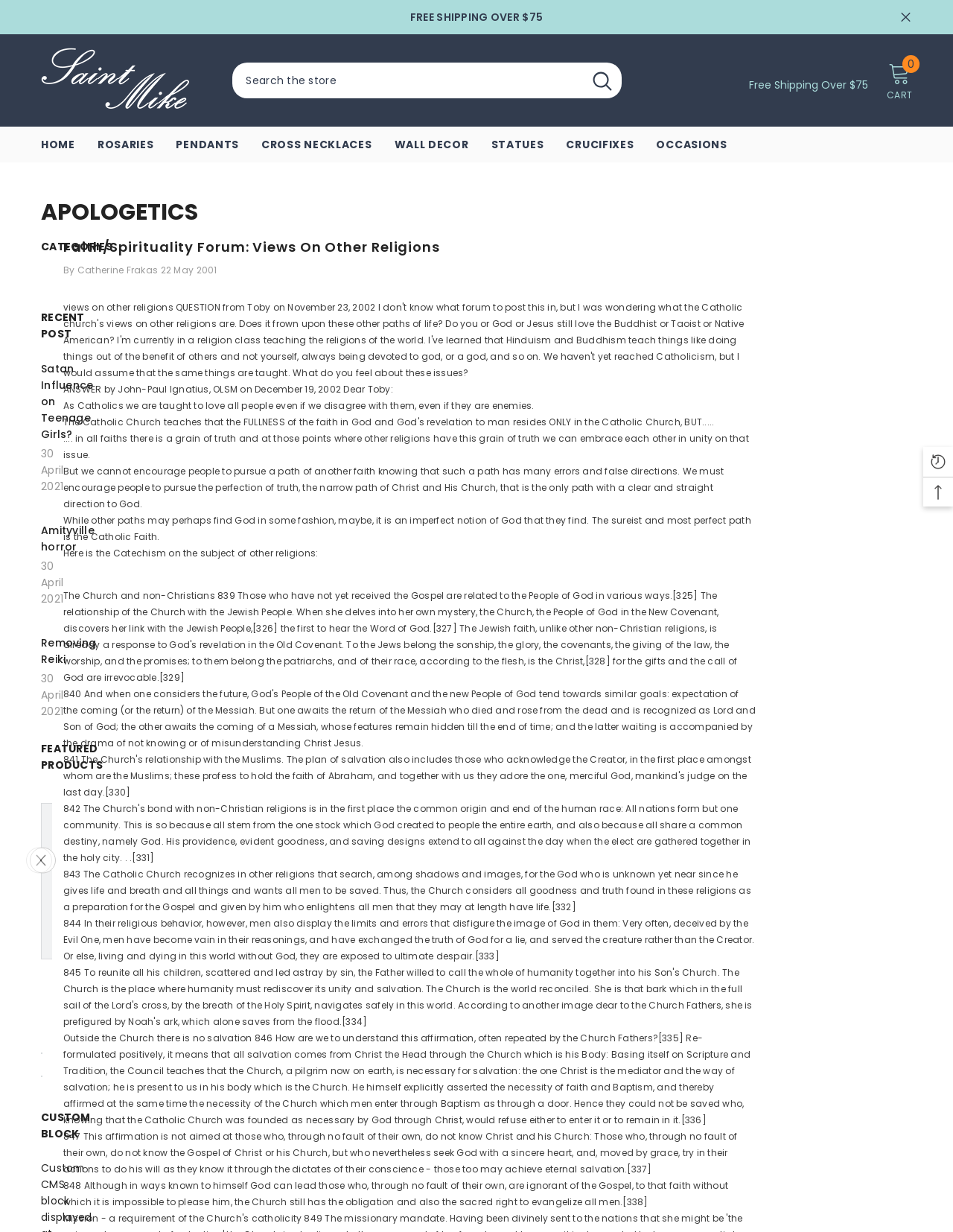Describe every aspect of the webpage comprehensively.

This webpage is a forum discussion on the topic "views on other religions" within the context of Catholicism. At the top of the page, there is a website logo and a navigation menu with links to various sections, including "Home", "Rosaries", "Pendants", and more. Below the navigation menu, there is an announcement section with a "Close" button and a search bar.

On the left side of the page, there is a sidebar with several headings, including "Apologetics", "Categories", "Recent Post", and "Featured Products". Under "Recent Post", there are three links to different posts, each with a title and a date. Below the sidebar, there is a section with two buttons, "Previous" and "Next", which are likely used for pagination.

The main content of the page is a discussion thread with a title "Faith/Spirituality Forum: Views On Other Religions". The thread is started by a user named Catherine Frakas, and the response is provided by John-Paul Ignatius, OLSM. The response is a lengthy text that discusses the Catholic Church's views on other religions, citing the Catechism and Scripture. The text is divided into several paragraphs, each addressing a different aspect of the topic.

Throughout the page, there are several images, including a website logo, navigation icons, and product images. The overall layout is organized, with clear headings and concise text.